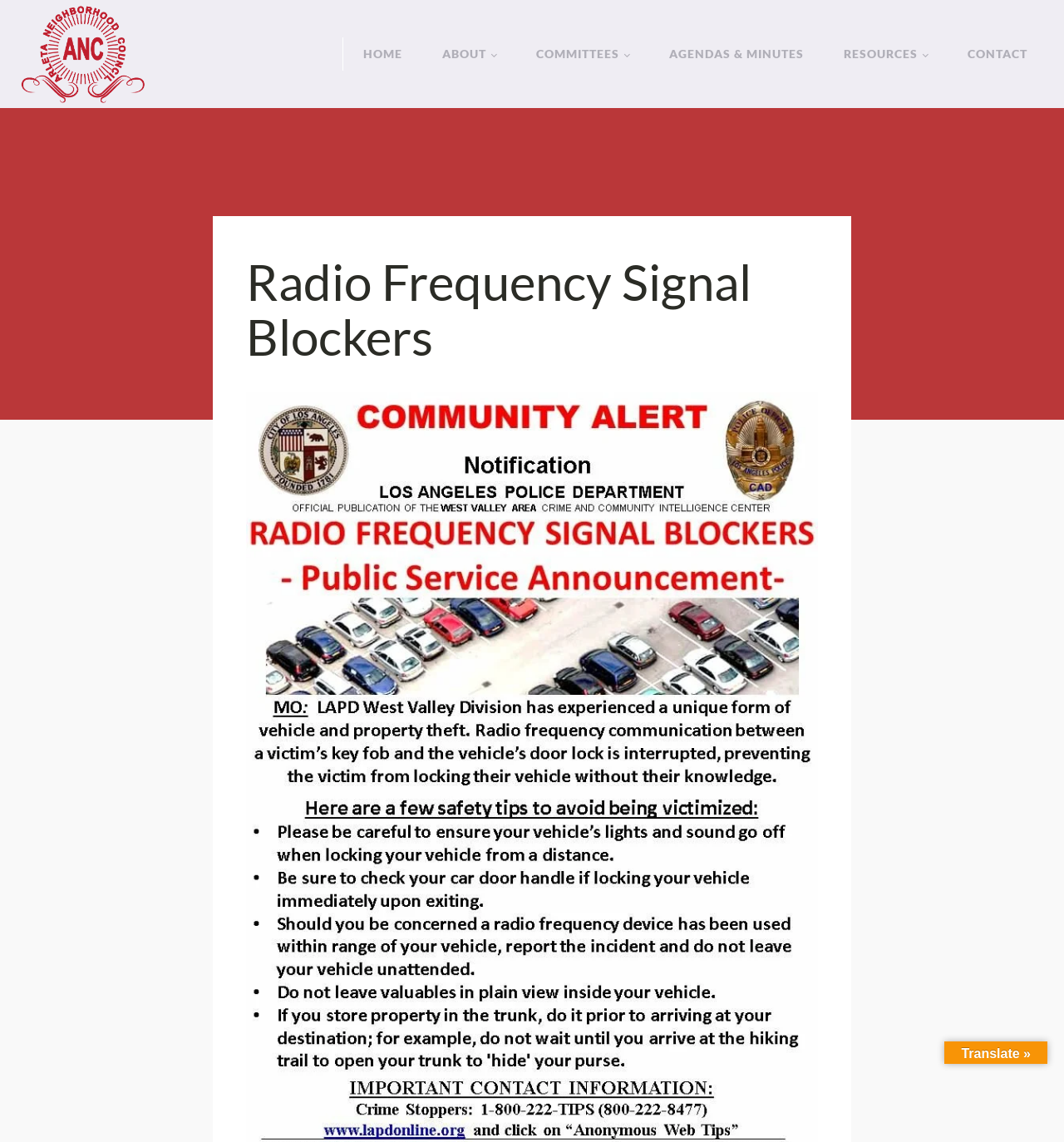Locate the UI element described by Resources and provide its bounding box coordinates. Use the format (top-left x, top-left y, bottom-right x, bottom-right y) with all values as floating point numbers between 0 and 1.

[0.774, 0.033, 0.891, 0.062]